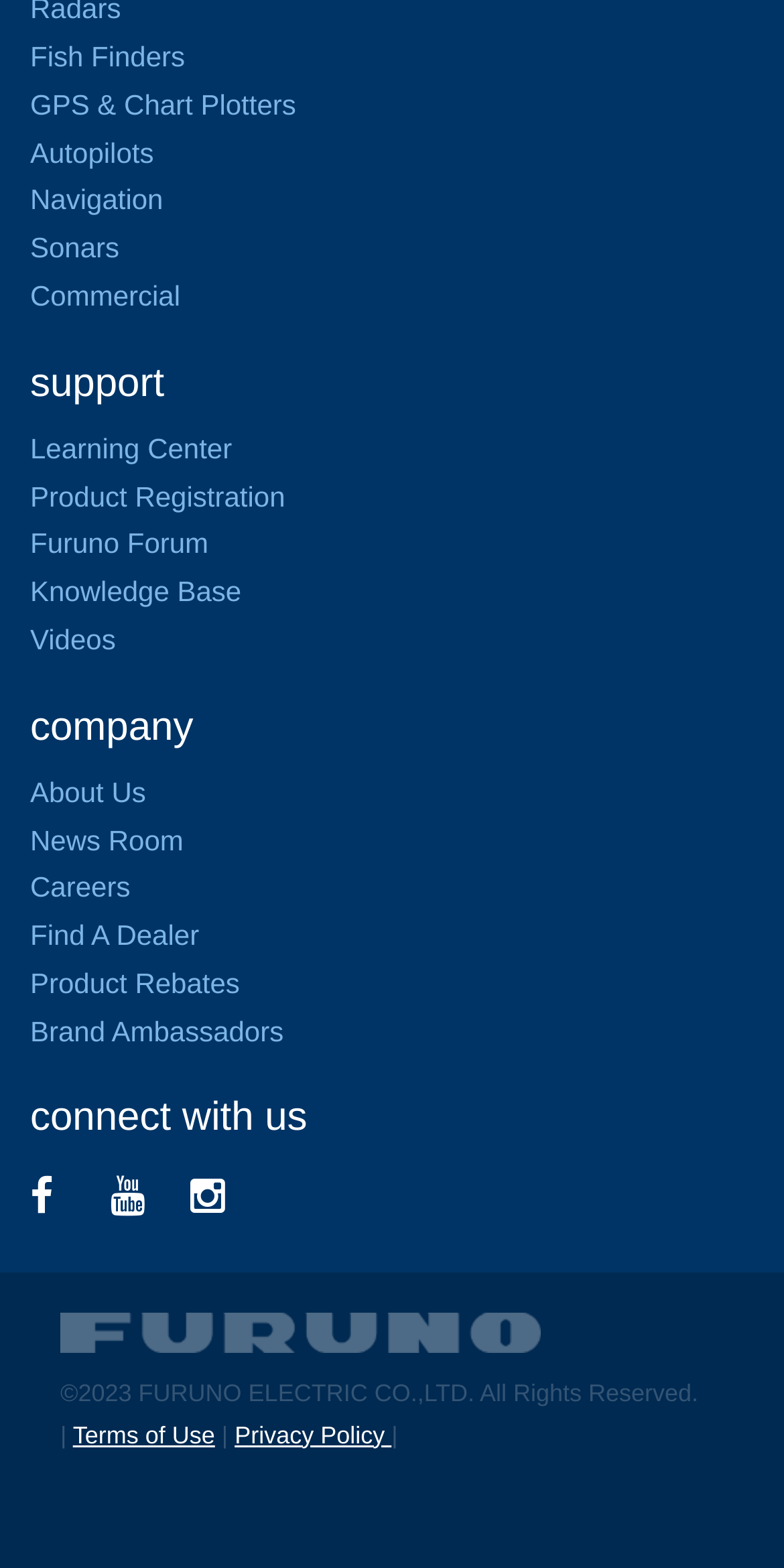Show me the bounding box coordinates of the clickable region to achieve the task as per the instruction: "Read Terms of Use".

[0.093, 0.906, 0.274, 0.924]